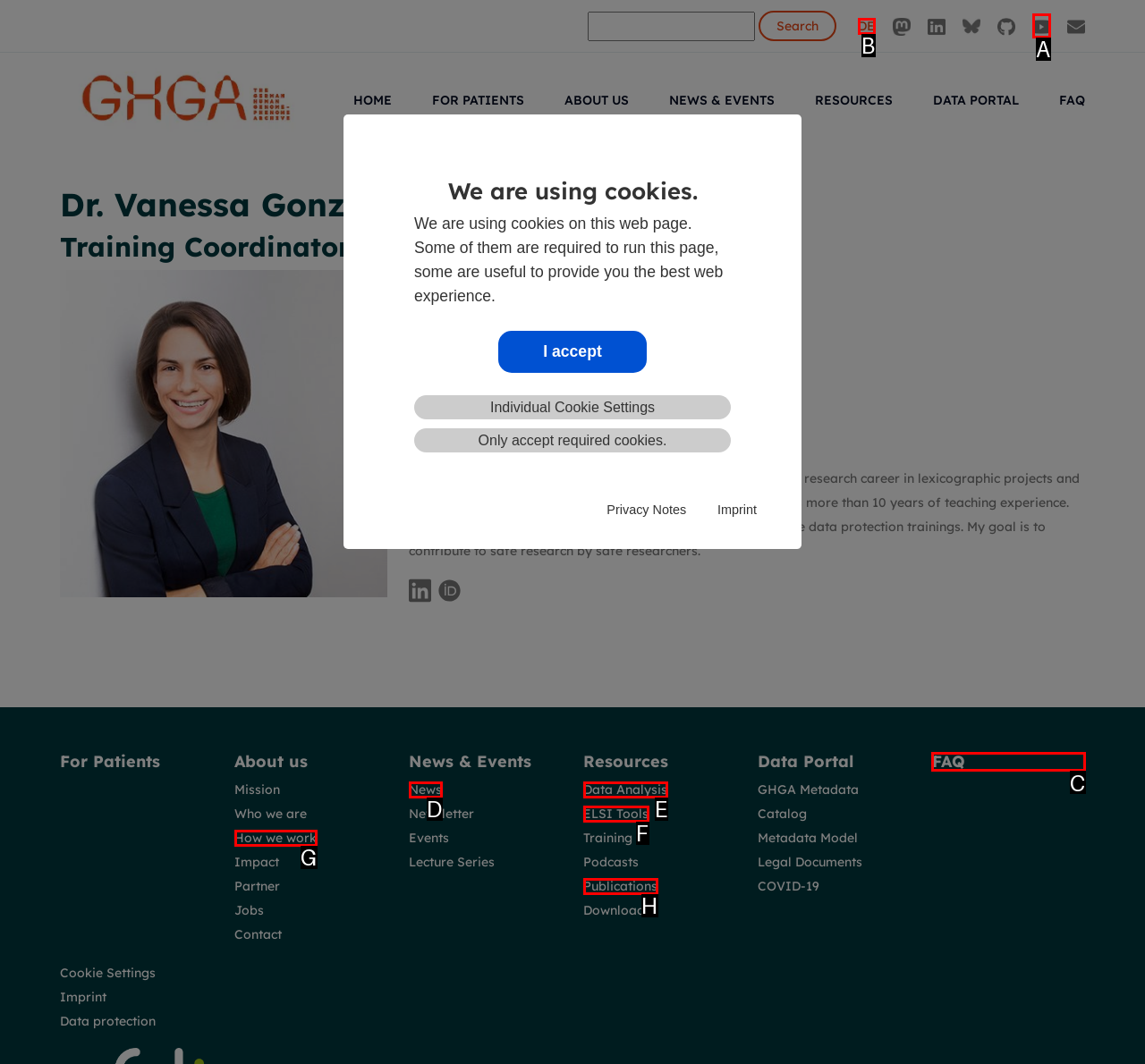Tell me which letter corresponds to the UI element that should be clicked to fulfill this instruction: Read the FAQ
Answer using the letter of the chosen option directly.

C